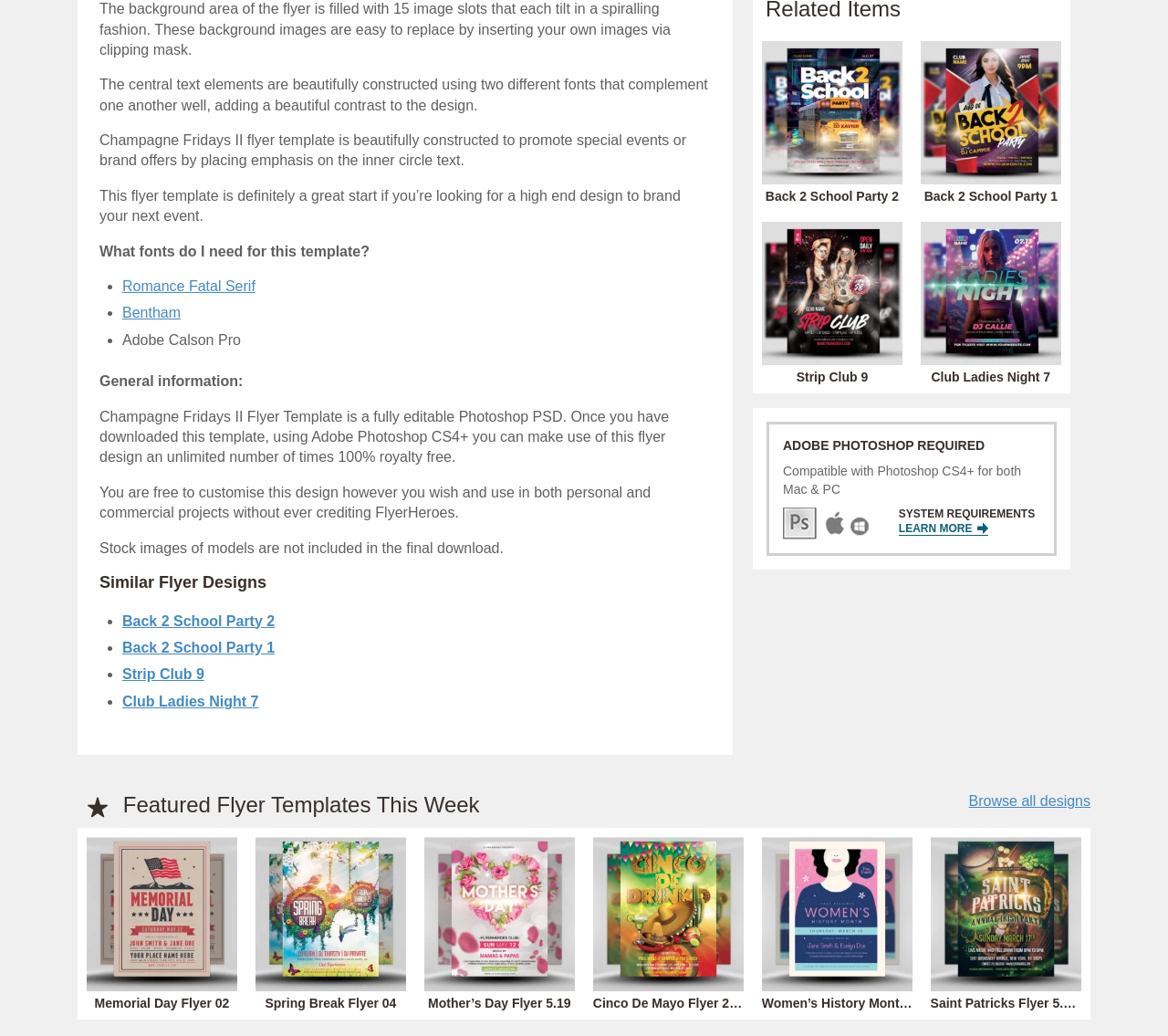Please locate the bounding box coordinates of the element that should be clicked to achieve the given instruction: "Browse all designs".

[0.829, 0.764, 0.934, 0.784]